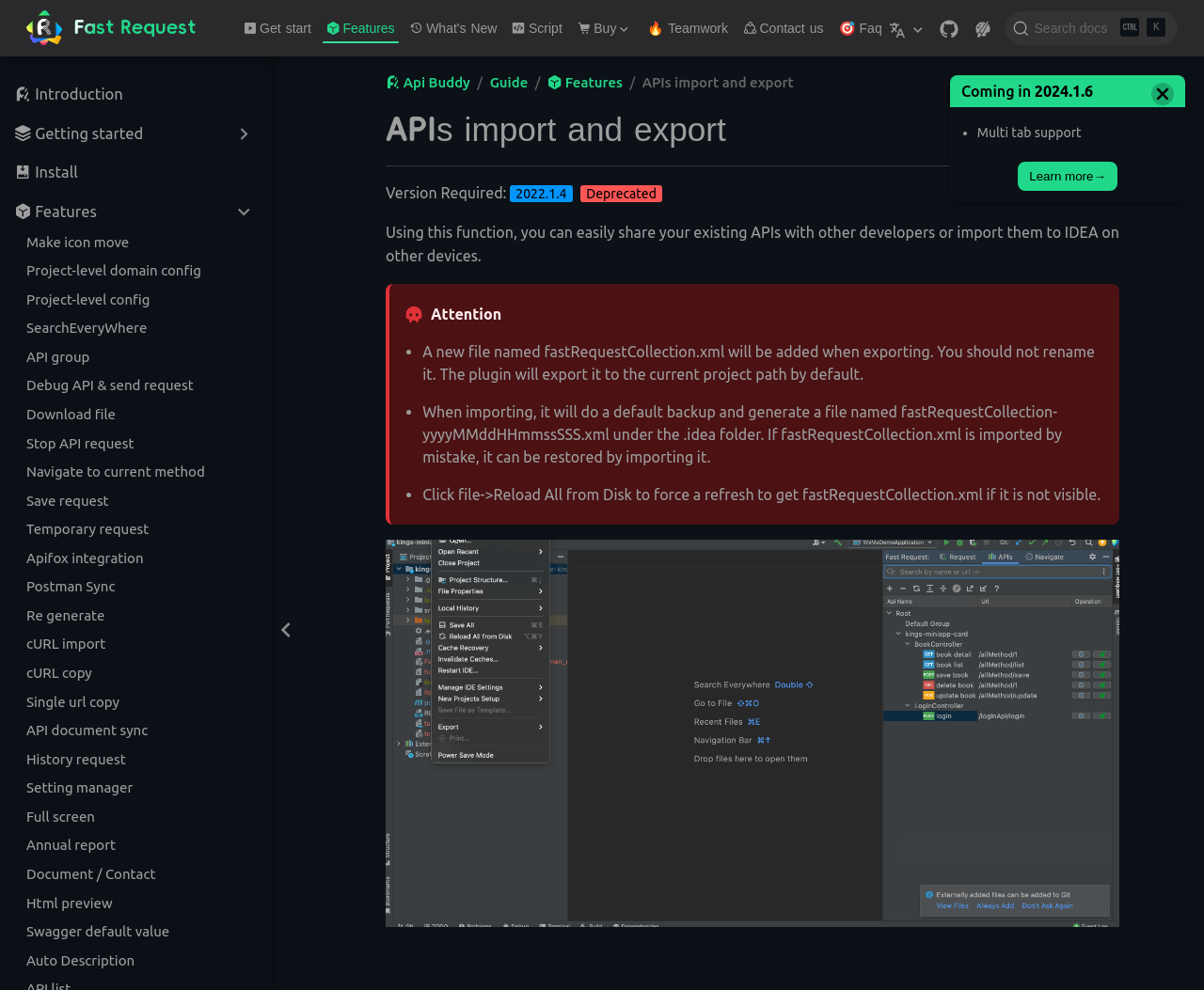Please identify the bounding box coordinates of the element that needs to be clicked to execute the following command: "Click the 'Features' link". Provide the bounding box using four float numbers between 0 and 1, formatted as [left, top, right, bottom].

[0.268, 0.022, 0.331, 0.035]